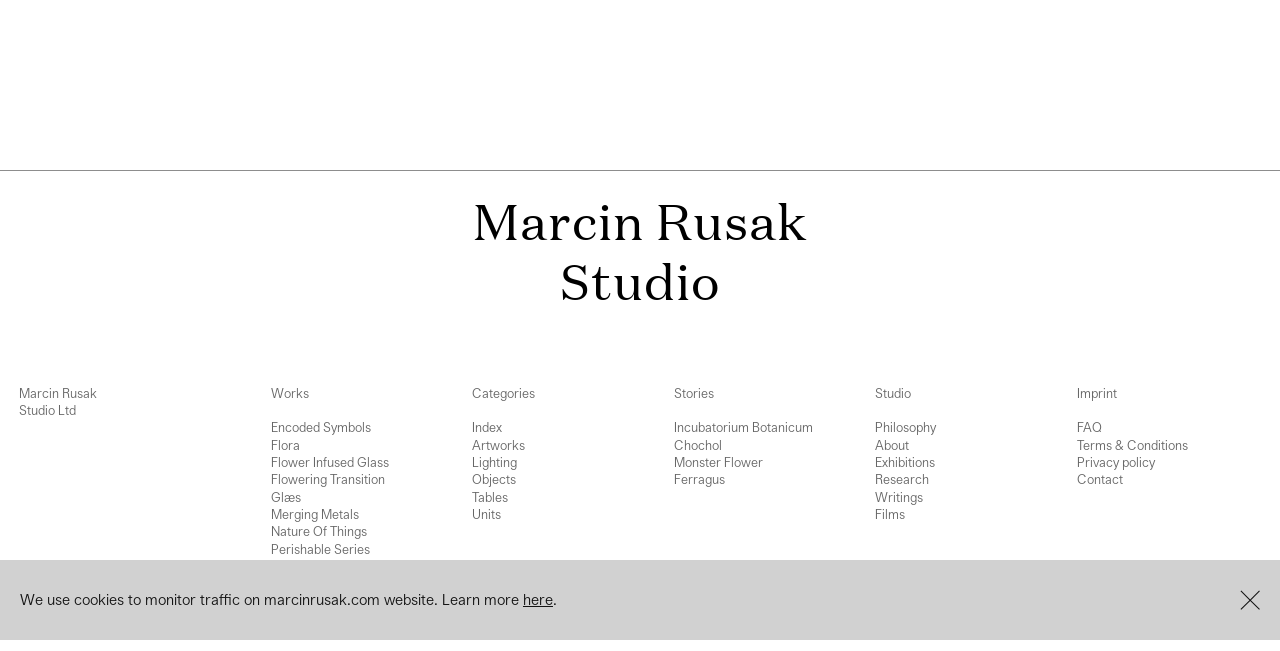Using the element description: "Incubatorium Botanicum", determine the bounding box coordinates. The coordinates should be in the format [left, top, right, bottom], with values between 0 and 1.

[0.526, 0.644, 0.635, 0.671]